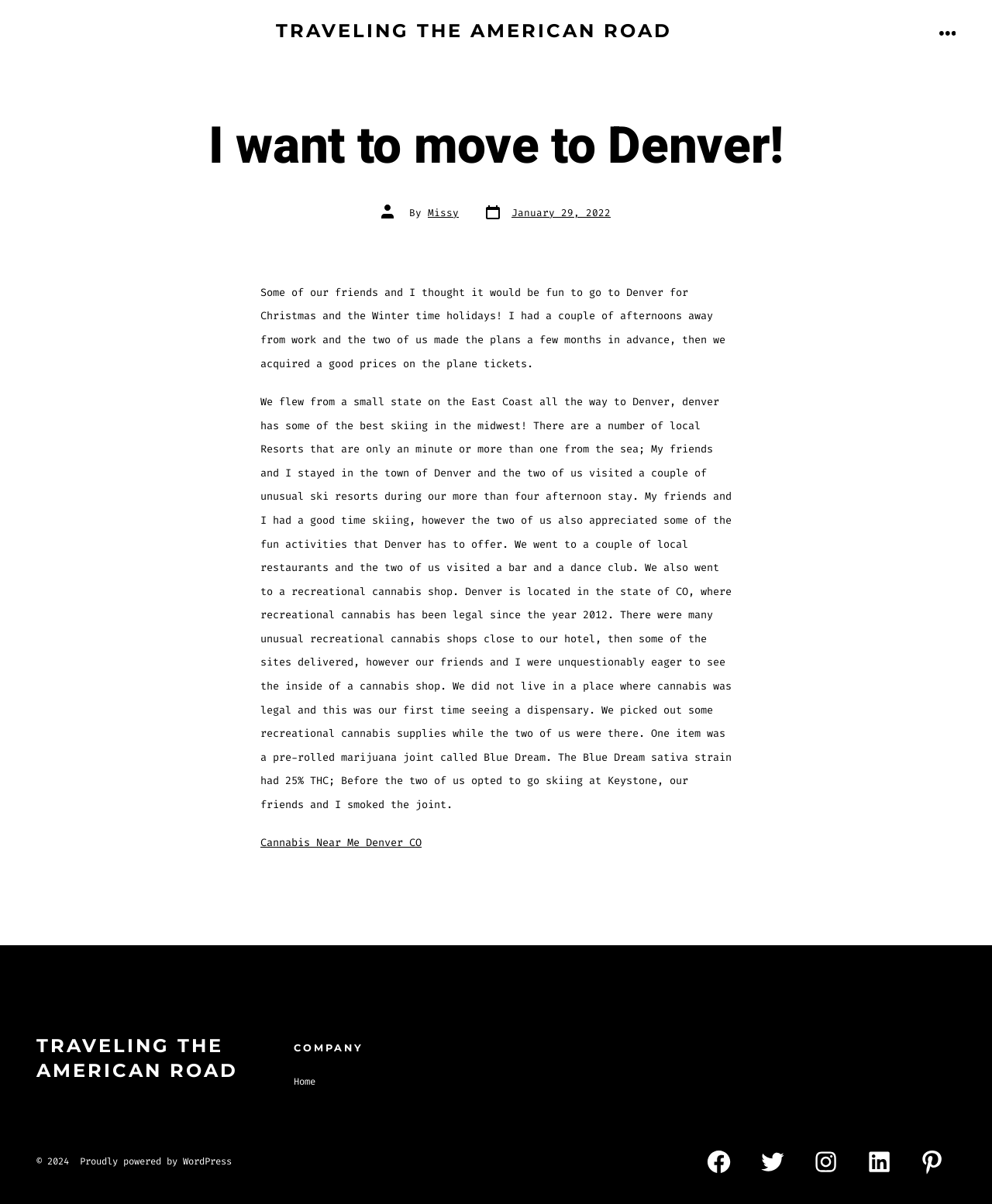Please identify the bounding box coordinates of the element that needs to be clicked to perform the following instruction: "Click the 'MENU' button".

[0.937, 0.013, 0.973, 0.043]